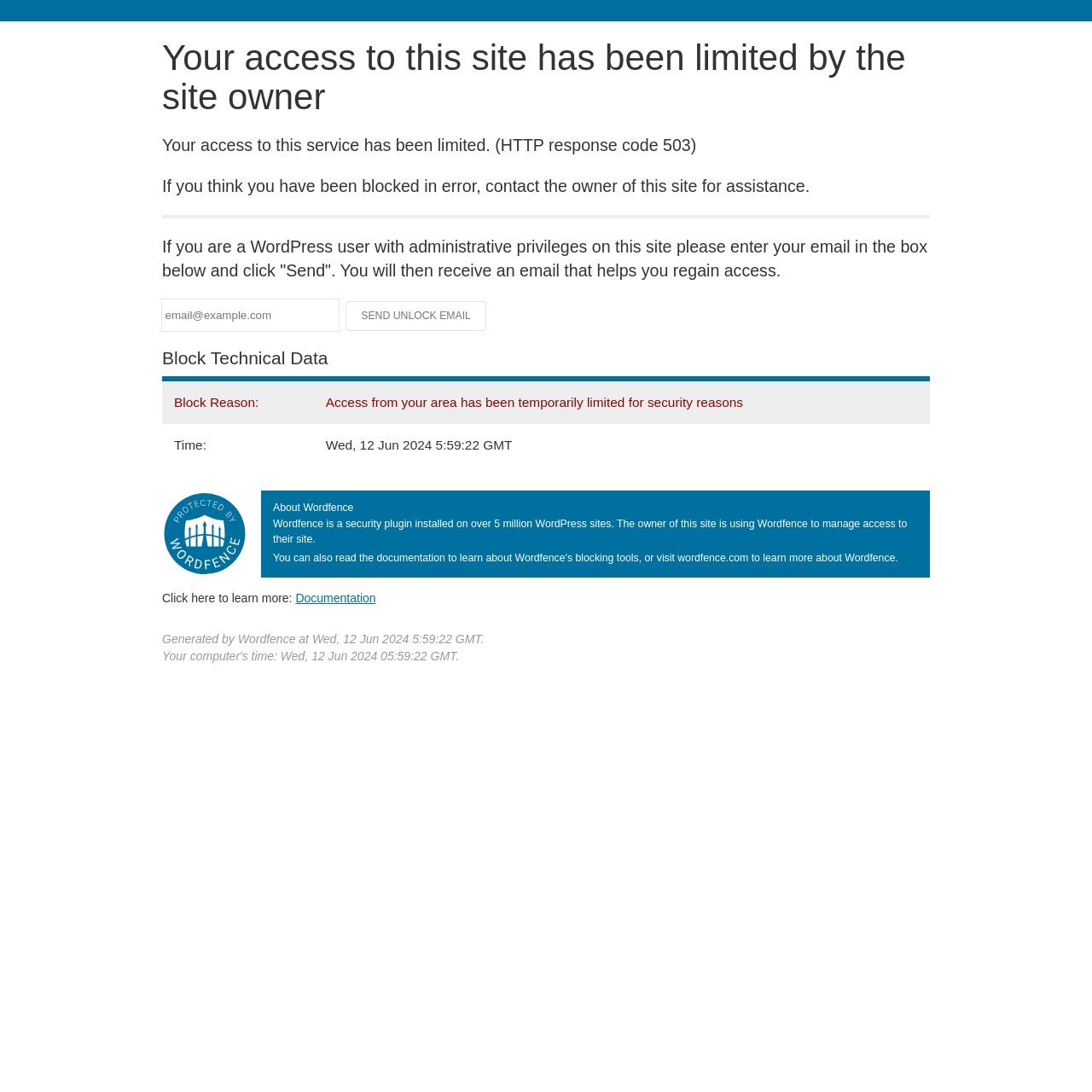What is the reason for access limitation?
Please give a detailed and elaborate answer to the question.

The reason for access limitation is mentioned in the table under 'Block Technical Data' section, where it says 'Access from your area has been temporarily limited for security reasons'.